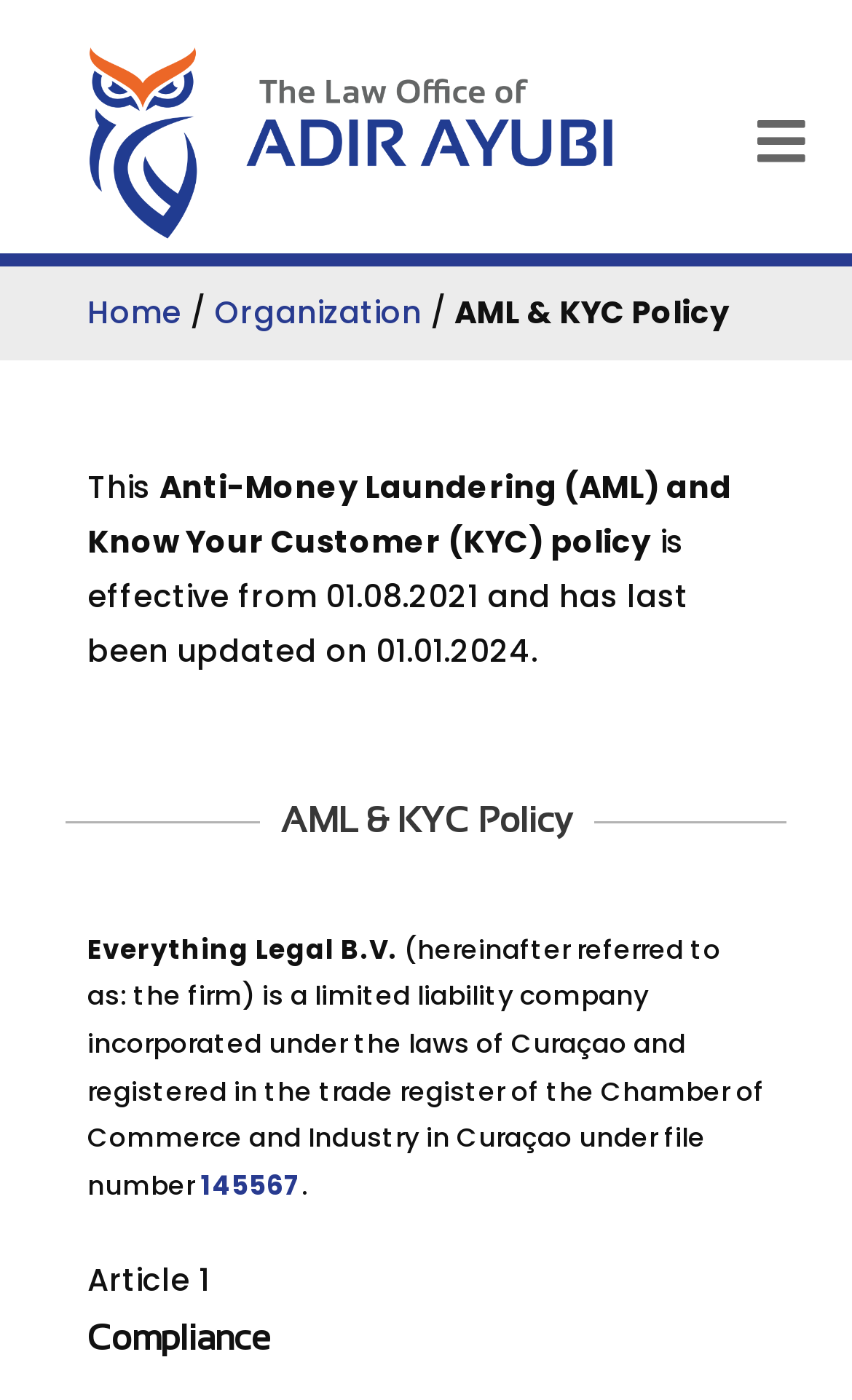Please find the bounding box coordinates (top-left x, top-left y, bottom-right x, bottom-right y) in the screenshot for the UI element described as follows: Home

[0.103, 0.207, 0.213, 0.238]